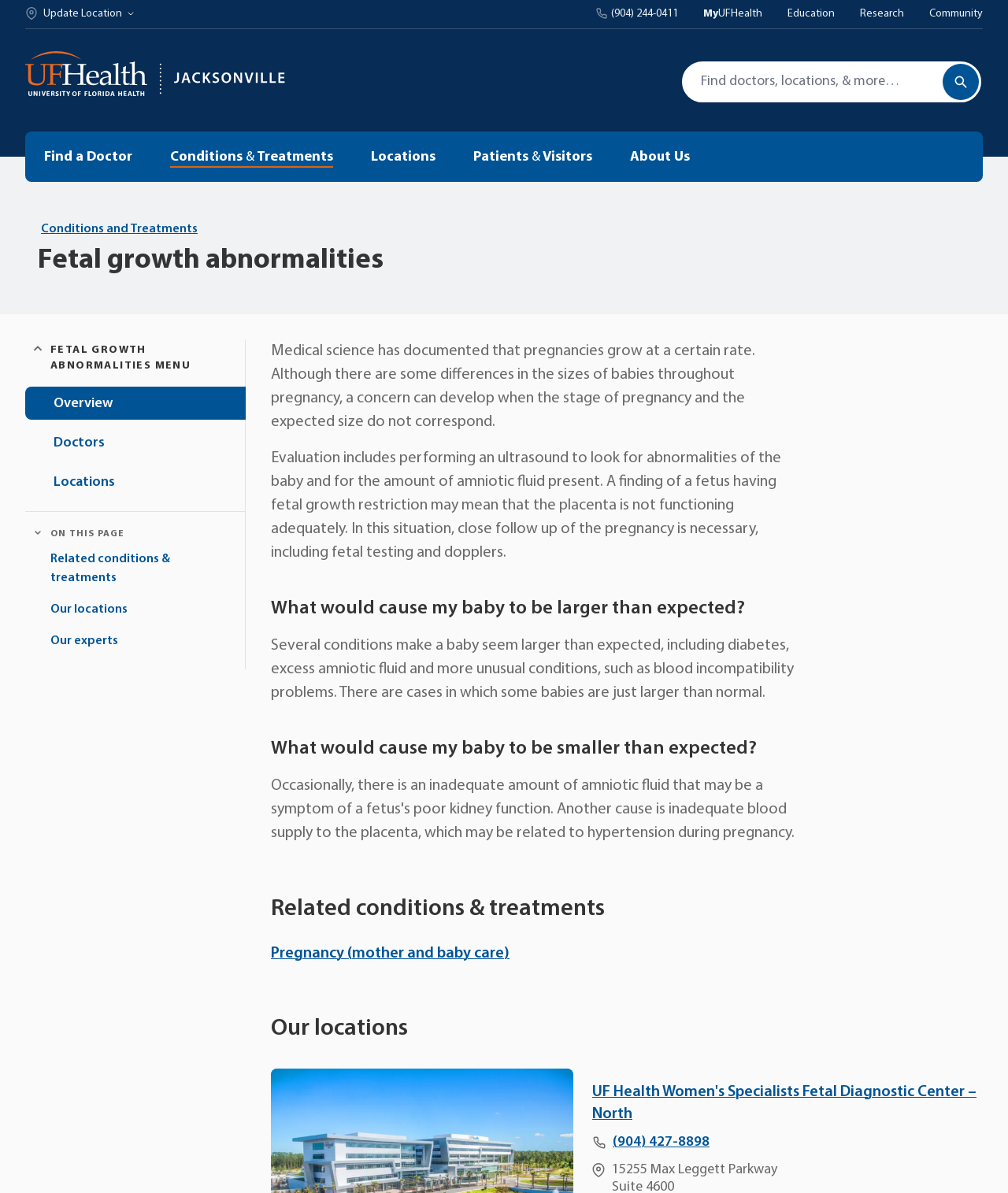What is the phone number of UF Health Women's Specialists Fetal Diagnostic Center?
Please respond to the question thoroughly and include all relevant details.

The webpage provides the phone number of UF Health Women's Specialists Fetal Diagnostic Center as (904) 427-8898, which is mentioned under the 'Our locations' section.